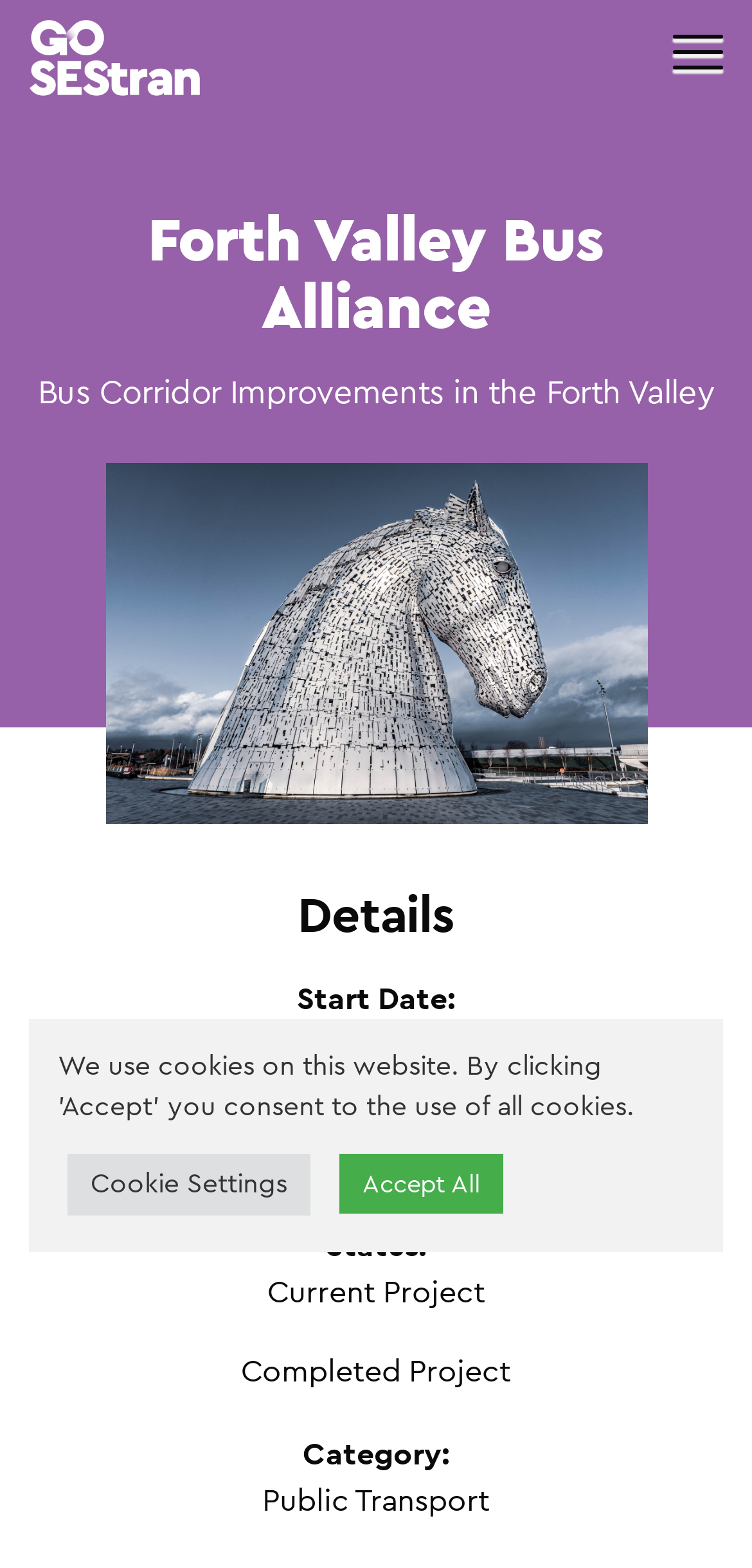What is the name of the bus alliance?
Kindly offer a detailed explanation using the data available in the image.

I found the name of the bus alliance by looking at the heading 'Forth Valley Bus Alliance' at the top of the page.